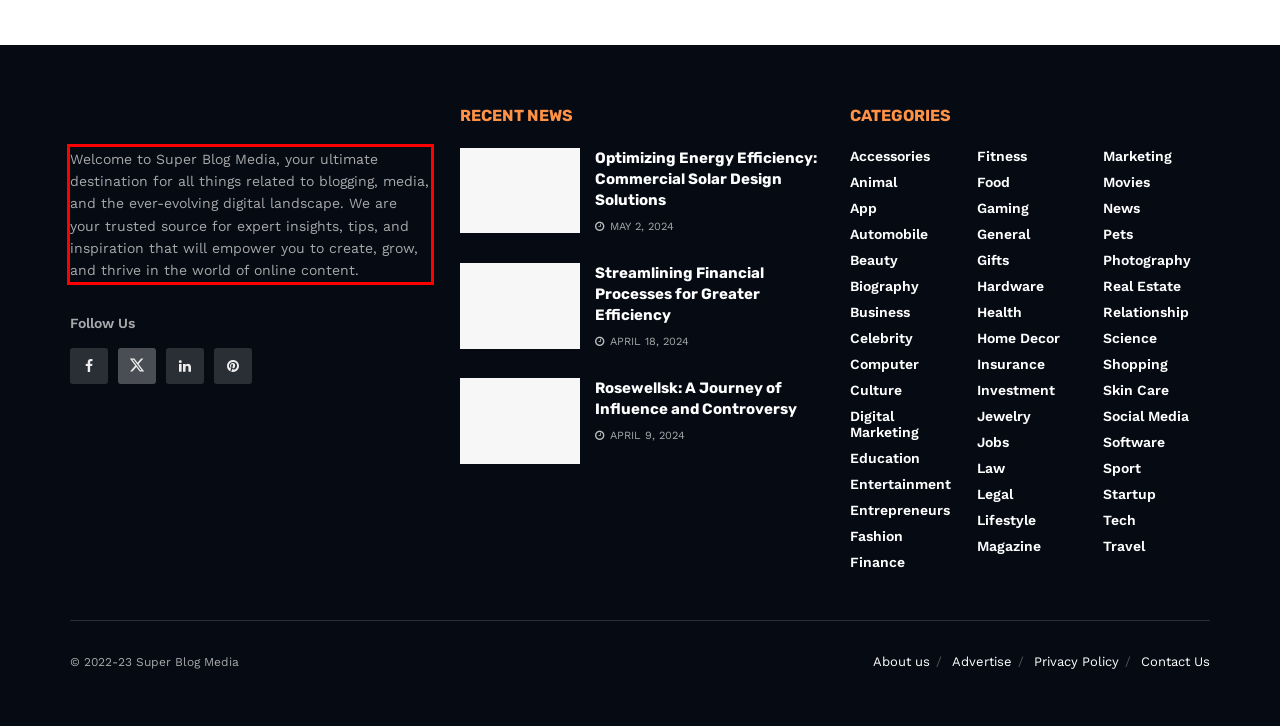You are provided with a screenshot of a webpage containing a red bounding box. Please extract the text enclosed by this red bounding box.

Welcome to Super Blog Media, your ultimate destination for all things related to blogging, media, and the ever-evolving digital landscape. We are your trusted source for expert insights, tips, and inspiration that will empower you to create, grow, and thrive in the world of online content.